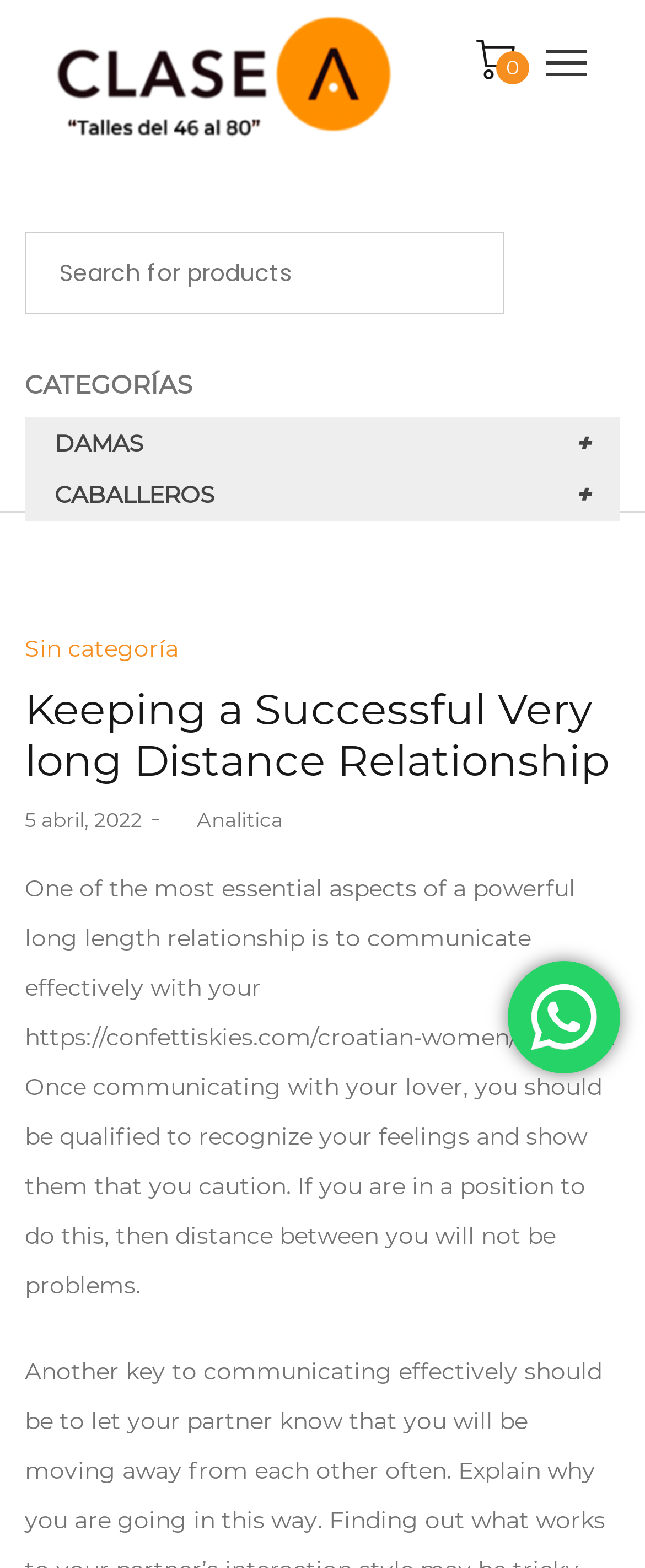Determine the bounding box coordinates of the clickable element to achieve the following action: 'Read the article about keeping a successful long distance relationship'. Provide the coordinates as four float values between 0 and 1, formatted as [left, top, right, bottom].

[0.038, 0.437, 0.962, 0.503]